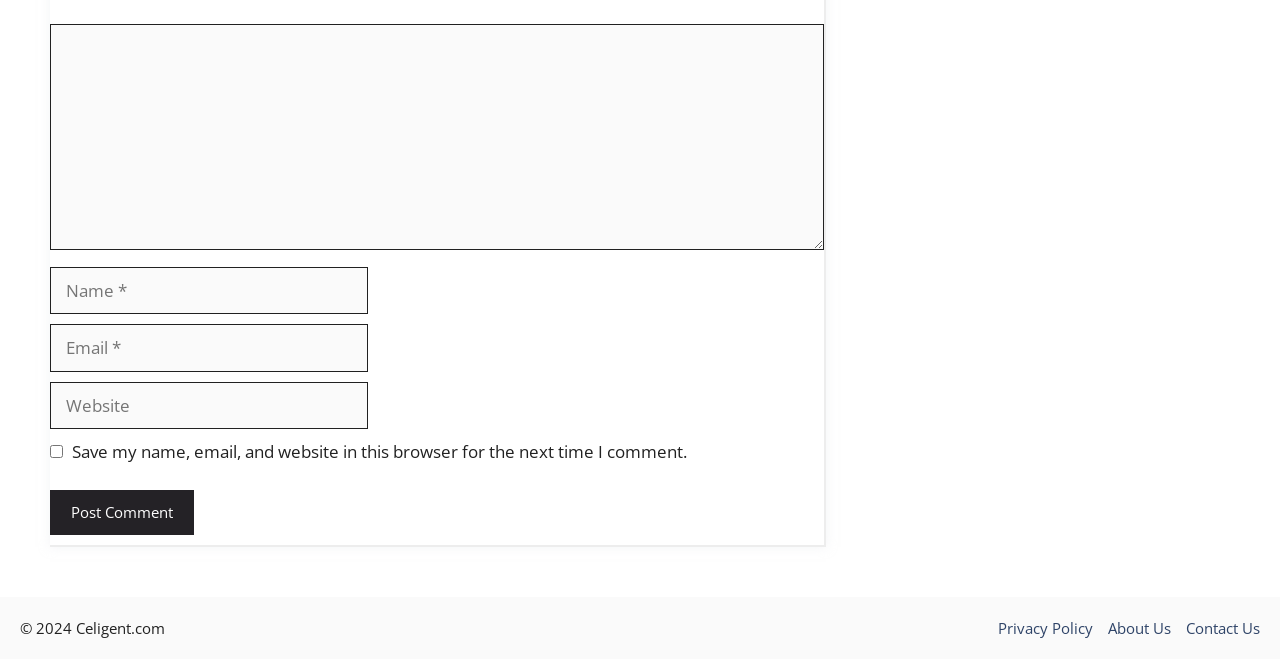Look at the image and give a detailed response to the following question: What is the first field in the comment form?

The first field in the comment form is a textbox labeled 'Name', which suggests that it is required to enter a name or username to submit a comment.